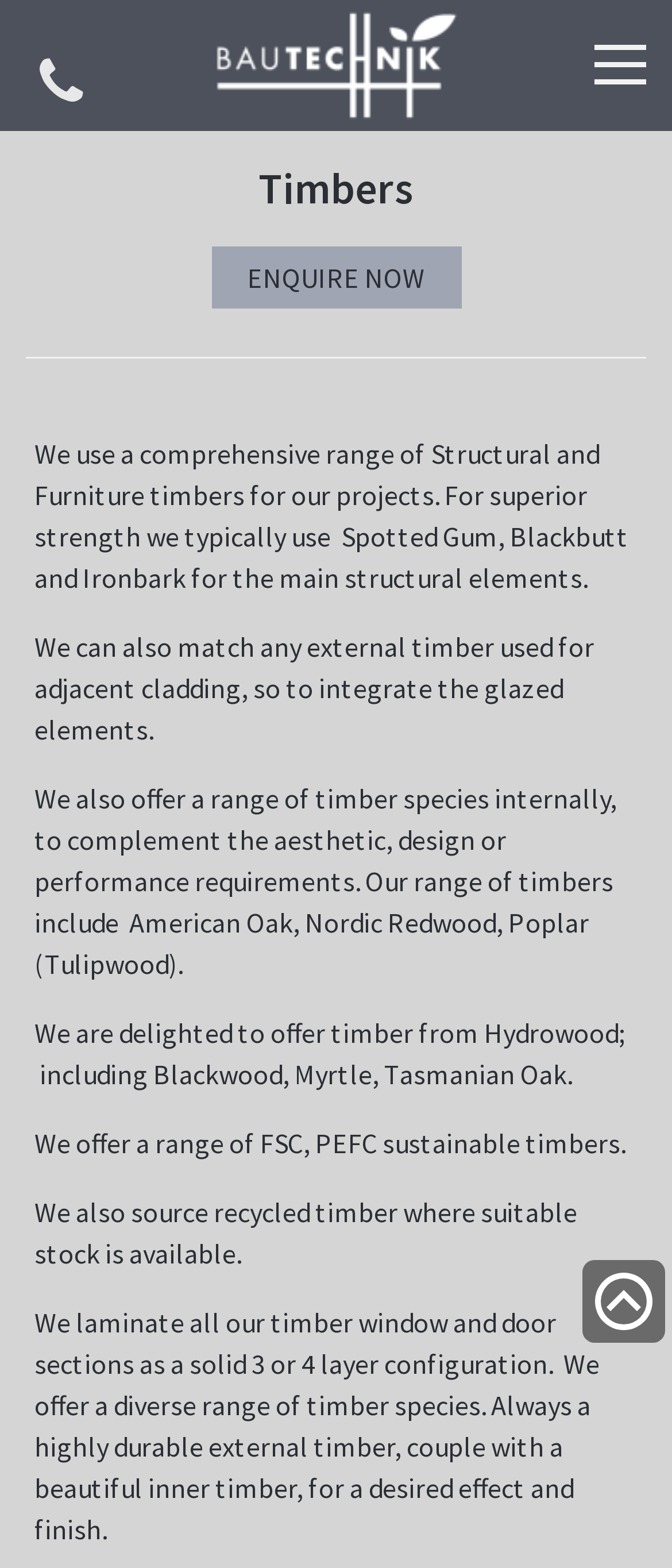What is the purpose of matching external timber used for adjacent cladding?
Kindly offer a comprehensive and detailed response to the question.

According to the webpage, the website can match any external timber used for adjacent cladding, which is done to integrate the glazed elements, suggesting that the purpose is to achieve a cohesive design.